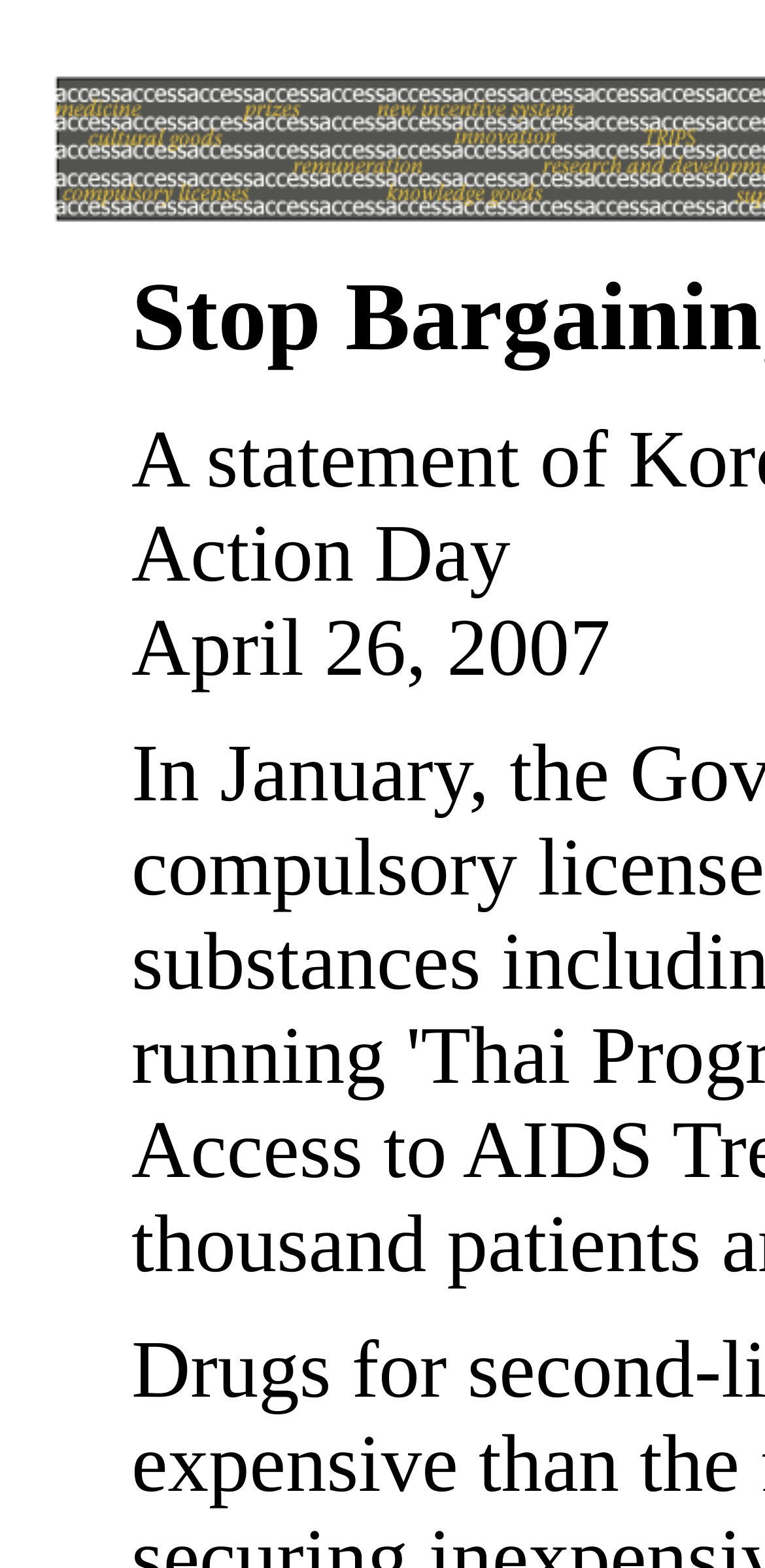Locate the headline of the webpage and generate its content.

Stop Bargaining over Life!